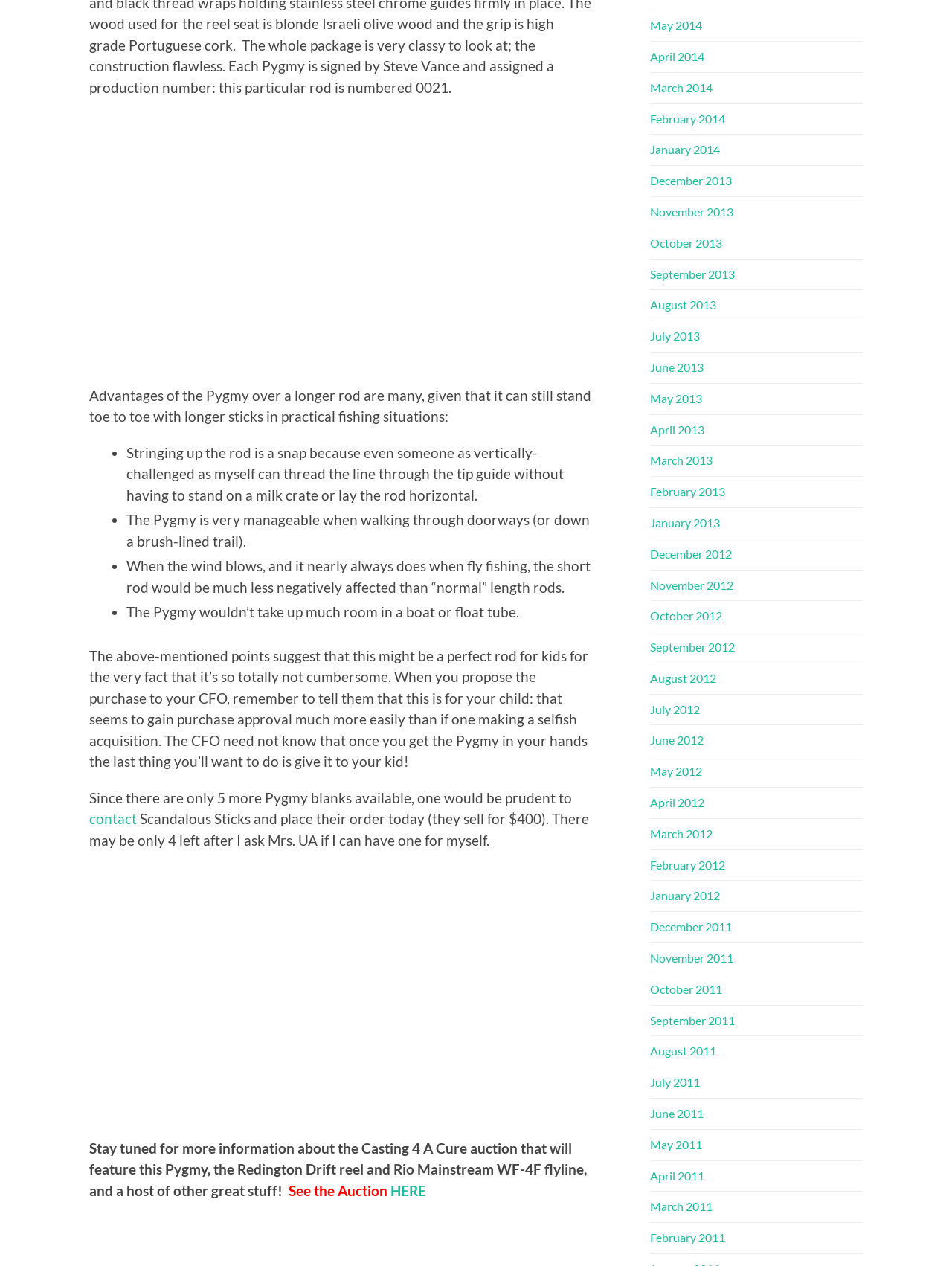What is the price of the Pygmy rod?
Examine the image and give a concise answer in one word or a short phrase.

$400